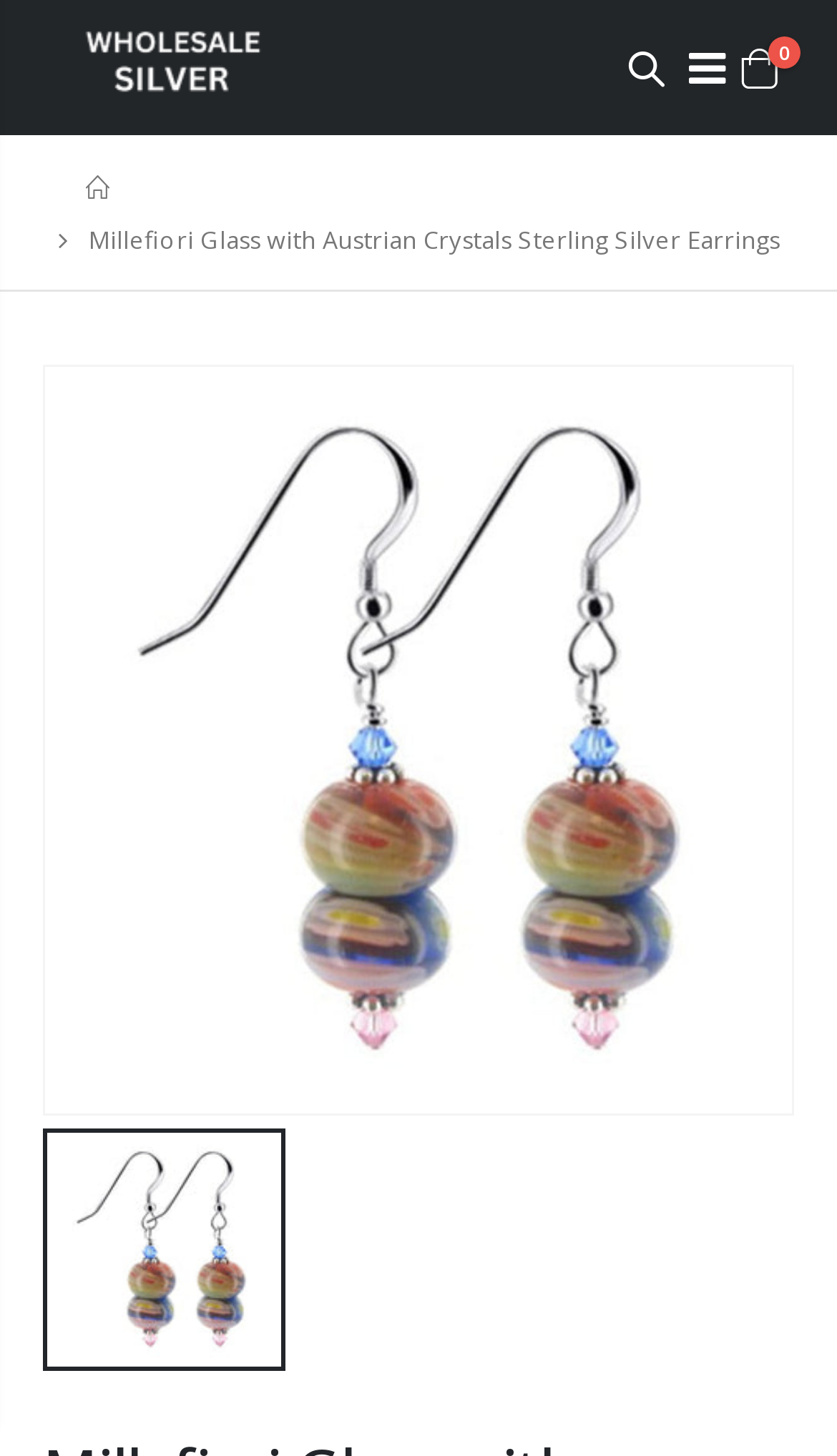Answer succinctly with a single word or phrase:
What is the text of the breadcrumbs navigation?

Home